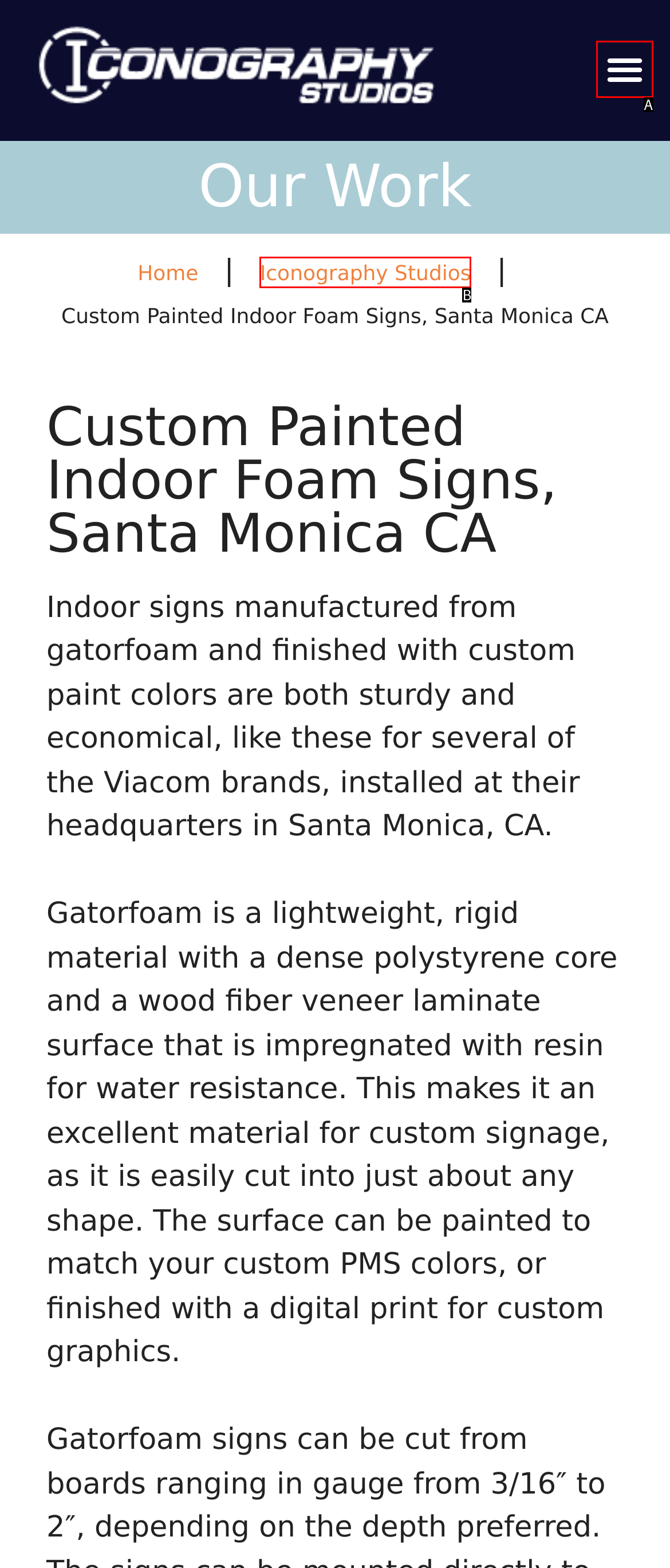Match the element description to one of the options: name="query" placeholder="Search Posts"
Respond with the corresponding option's letter.

None